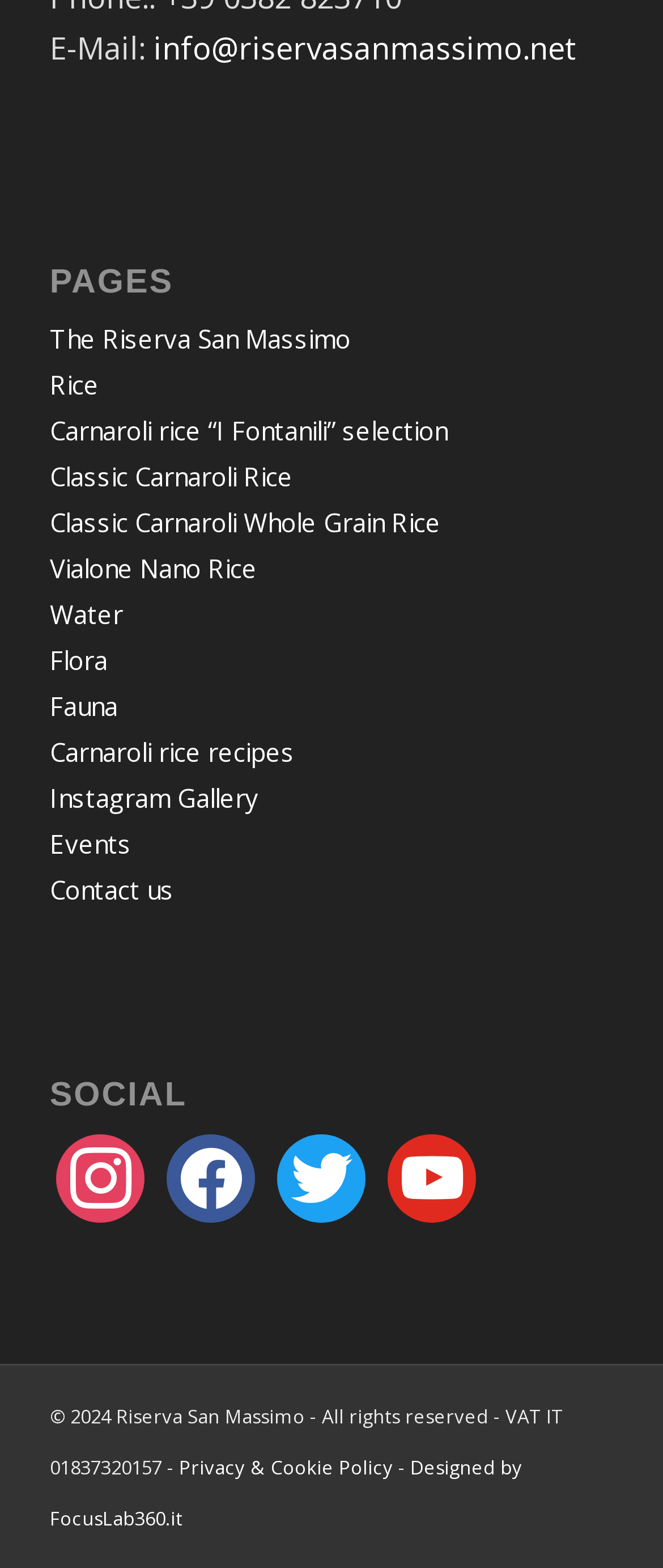Extract the bounding box coordinates for the described element: "Classic Carnaroli Rice". The coordinates should be represented as four float numbers between 0 and 1: [left, top, right, bottom].

[0.075, 0.293, 0.442, 0.314]